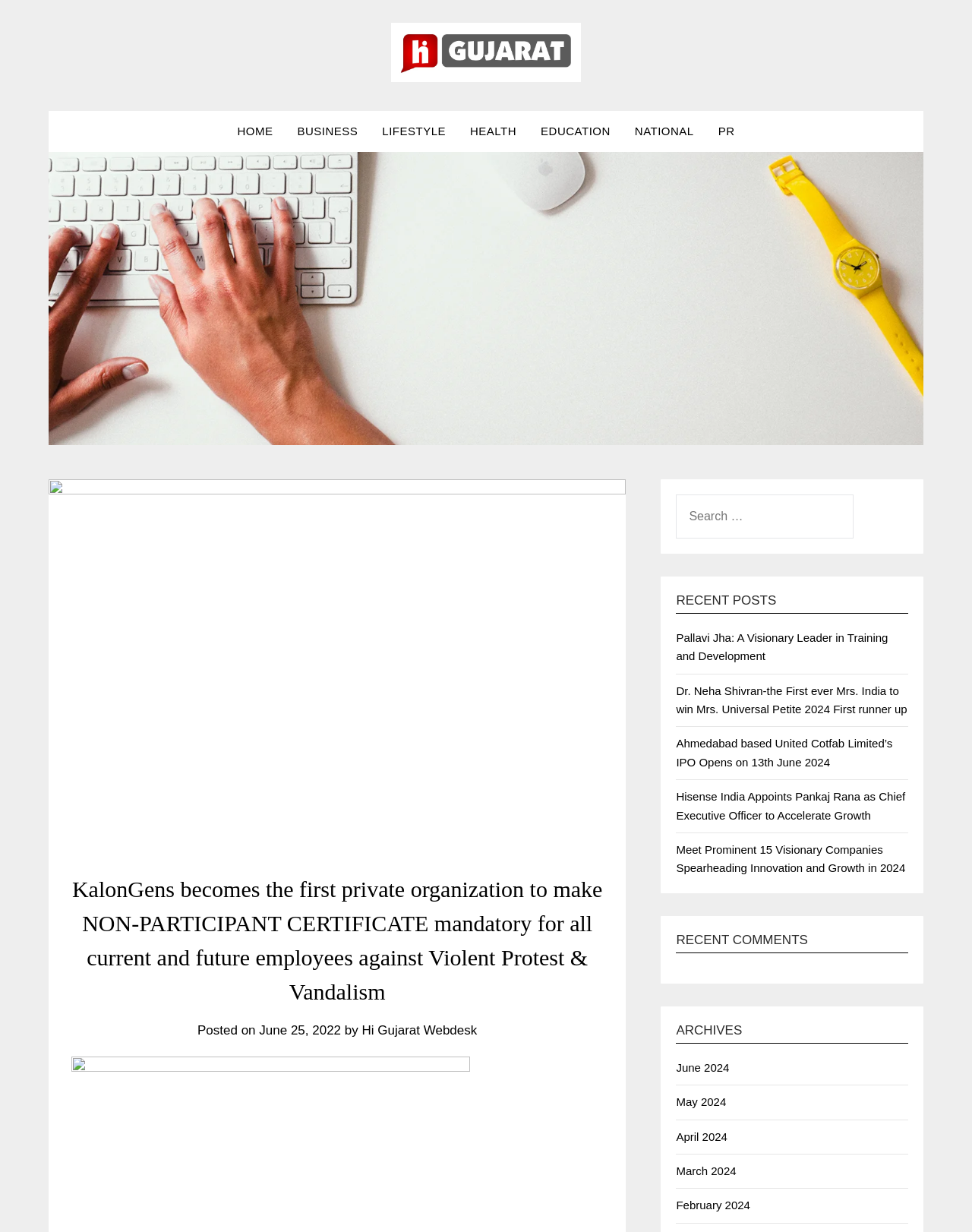How many recent posts are listed?
Based on the visual details in the image, please answer the question thoroughly.

I looked at the 'RECENT POSTS' section and counted the number of links listed, which are 5 in total.